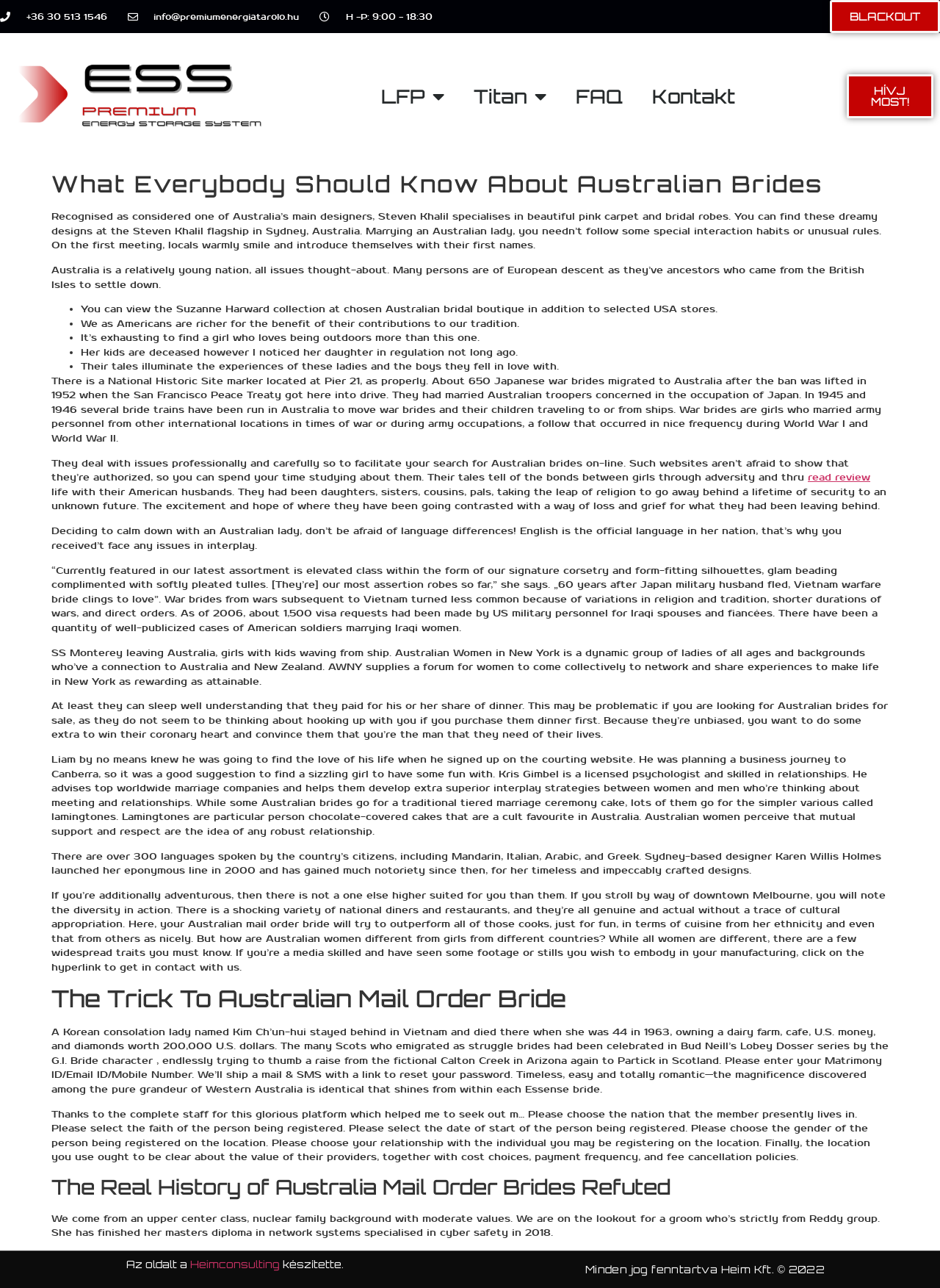Identify the bounding box coordinates for the region to click in order to carry out this instruction: "Call the phone number". Provide the coordinates using four float numbers between 0 and 1, formatted as [left, top, right, bottom].

[0.028, 0.008, 0.114, 0.017]